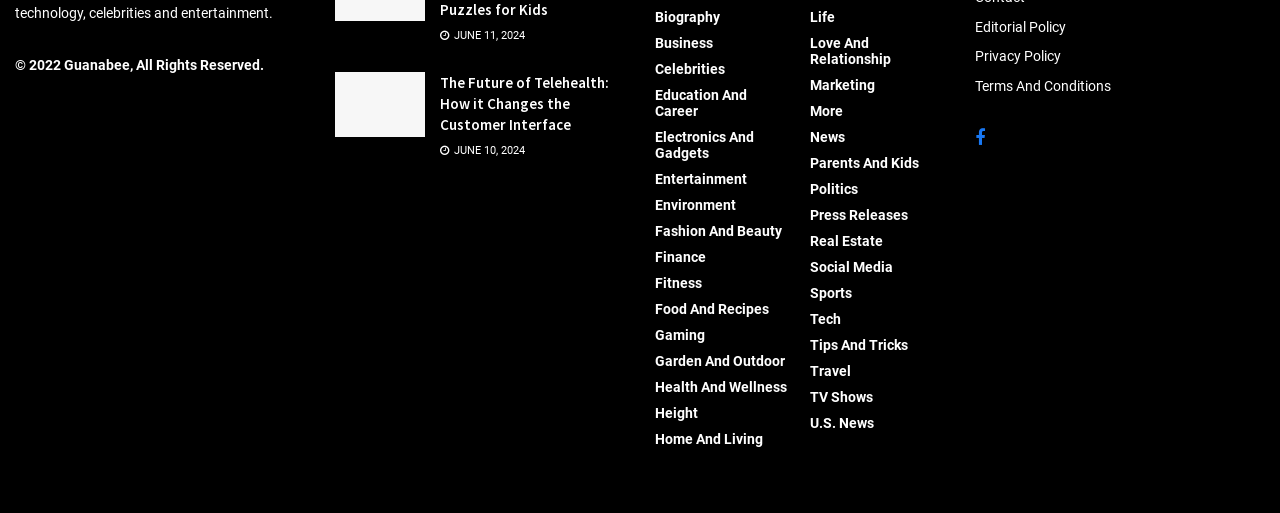What is the title of the article with the image?
Give a single word or phrase as your answer by examining the image.

The Future of Telehealth